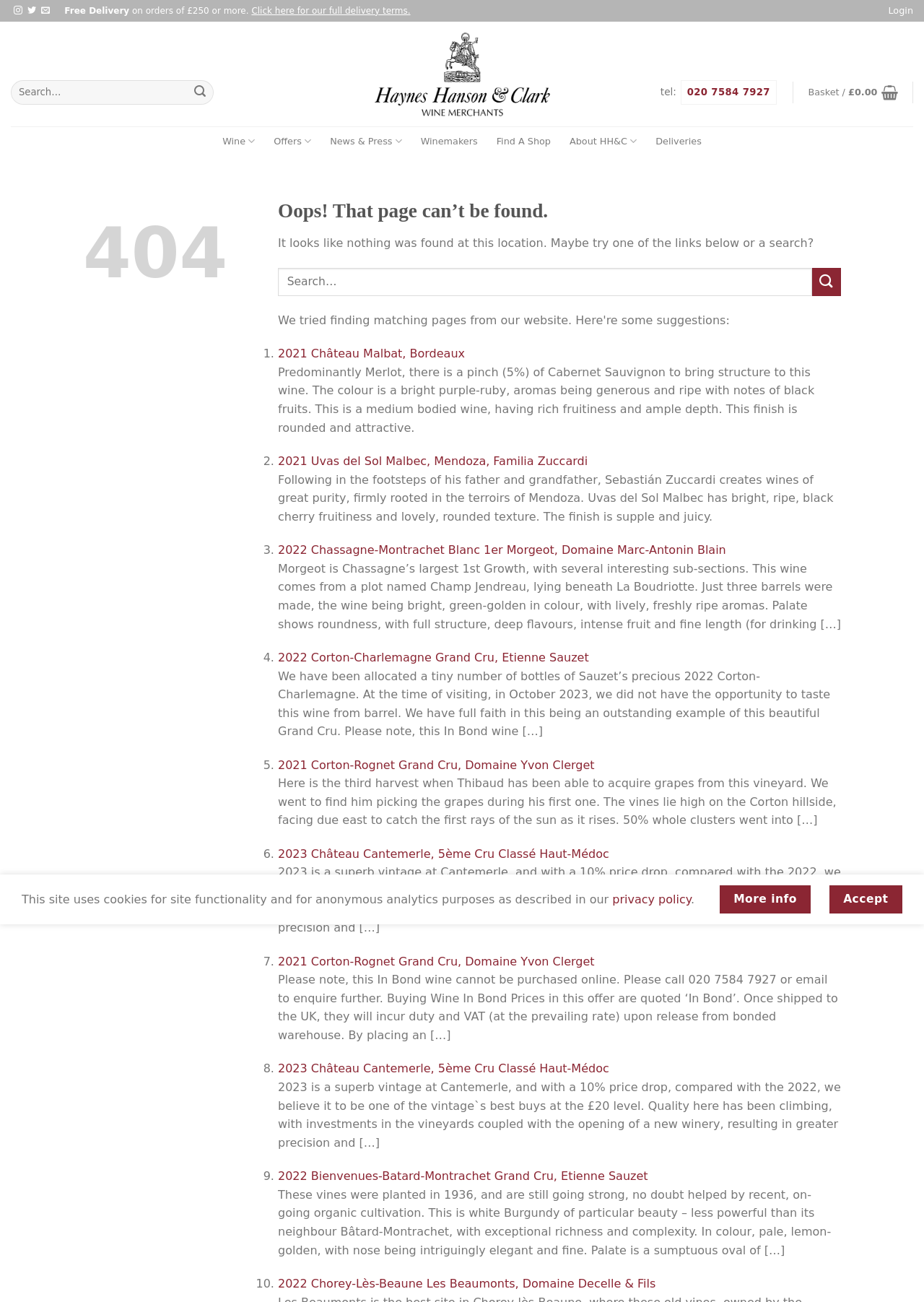How many search boxes are there?
Based on the image, please offer an in-depth response to the question.

I found two search boxes on the page, one at the top and another in the middle of the page, both with a 'Search for:' label and a submit button.